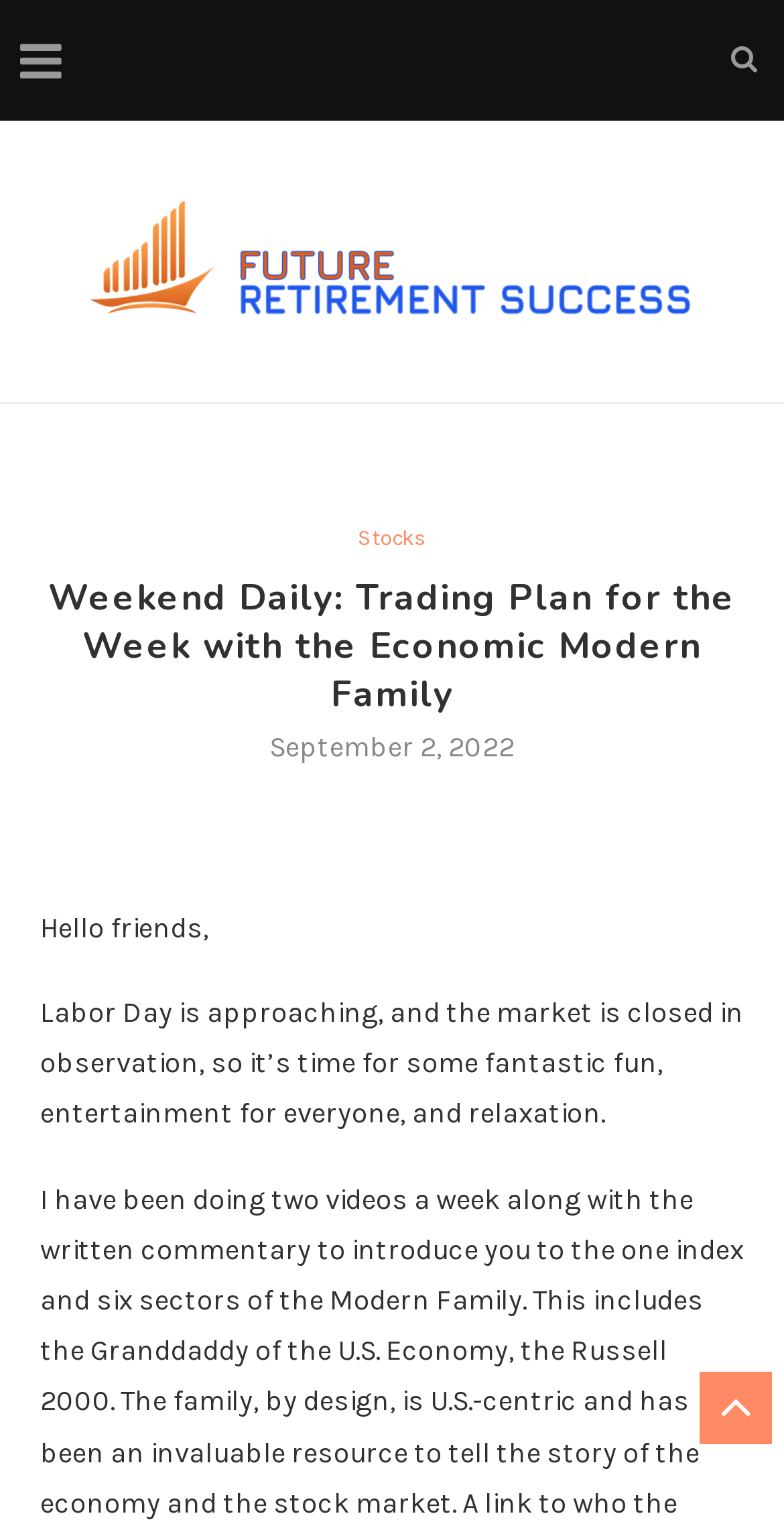What is the date of the article? Observe the screenshot and provide a one-word or short phrase answer.

September 2, 2022